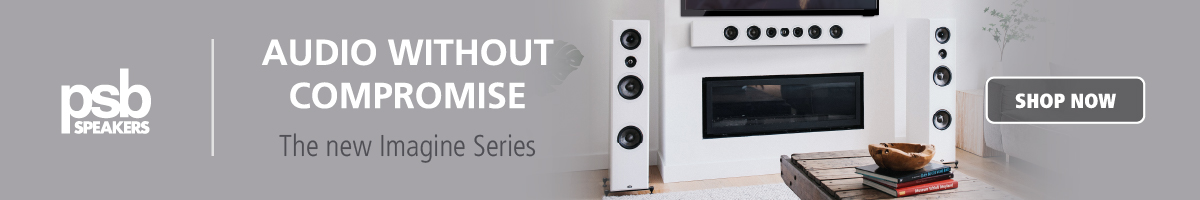Provide an in-depth description of the image.

The image showcases the elegant and modern design of the PSB Imagine Series speakers, highlighting their capability to deliver "Audio Without Compromise." The background features a contemporary living space with a sleek fireplace and furnishings that enhance the overall aesthetic. The tall white speakers are prominently displayed on either side of the fireplace, suggesting a harmonious integration of high-fidelity audio into home decor. The promotional text invites viewers to discover these premium speakers, emphasizing both their performance and stylish appearance, with a clear call to action to "SHOP NOW" for those interested in enhancing their audio experience.